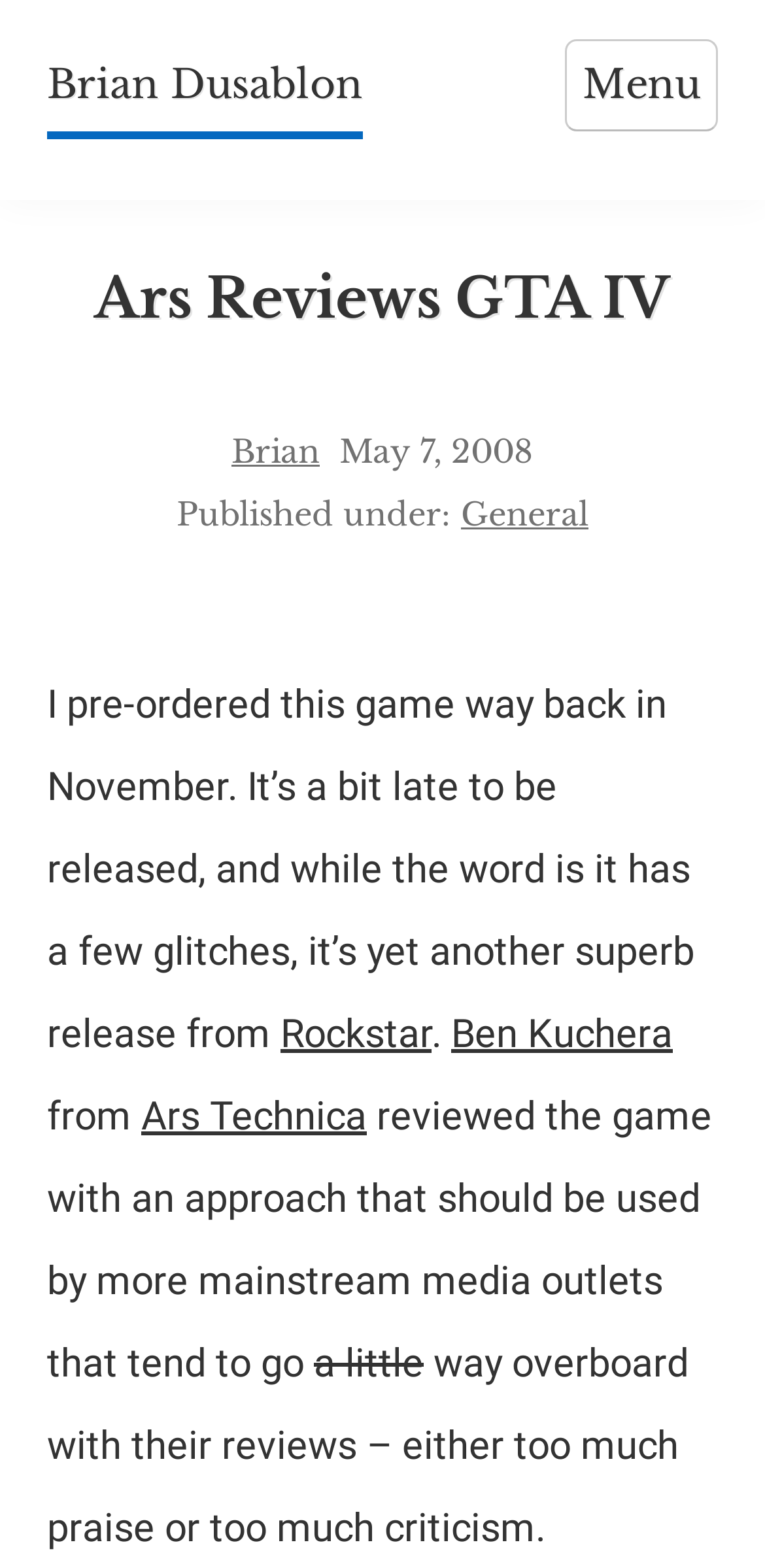Answer the question in a single word or phrase:
What is the name of the website that published the review?

Ars Technica